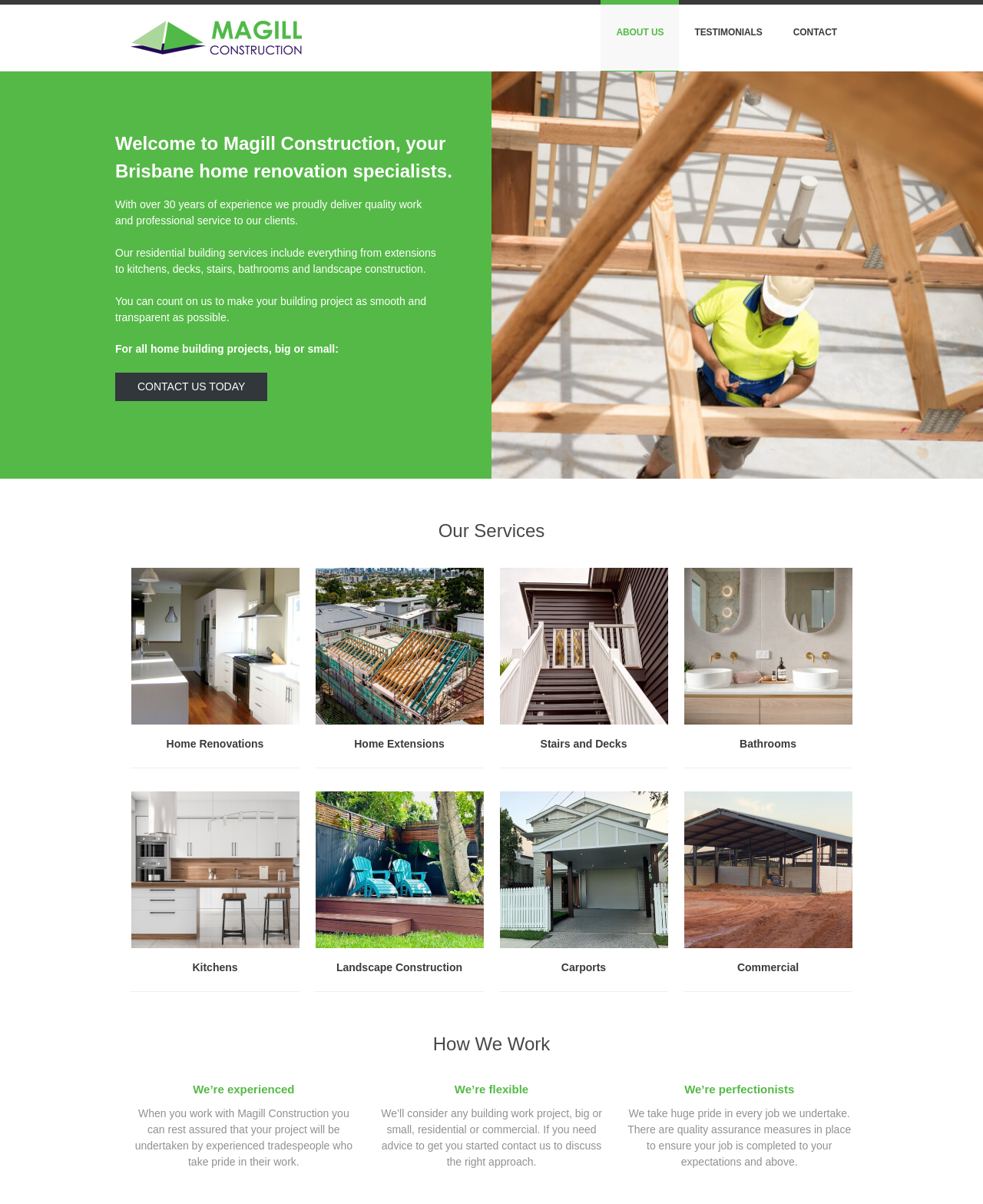From the webpage screenshot, identify the region described by Stairs and Decks. Provide the bounding box coordinates as (top-left x, top-left y, bottom-right x, bottom-right y), with each value being a floating point number between 0 and 1.

[0.55, 0.613, 0.638, 0.623]